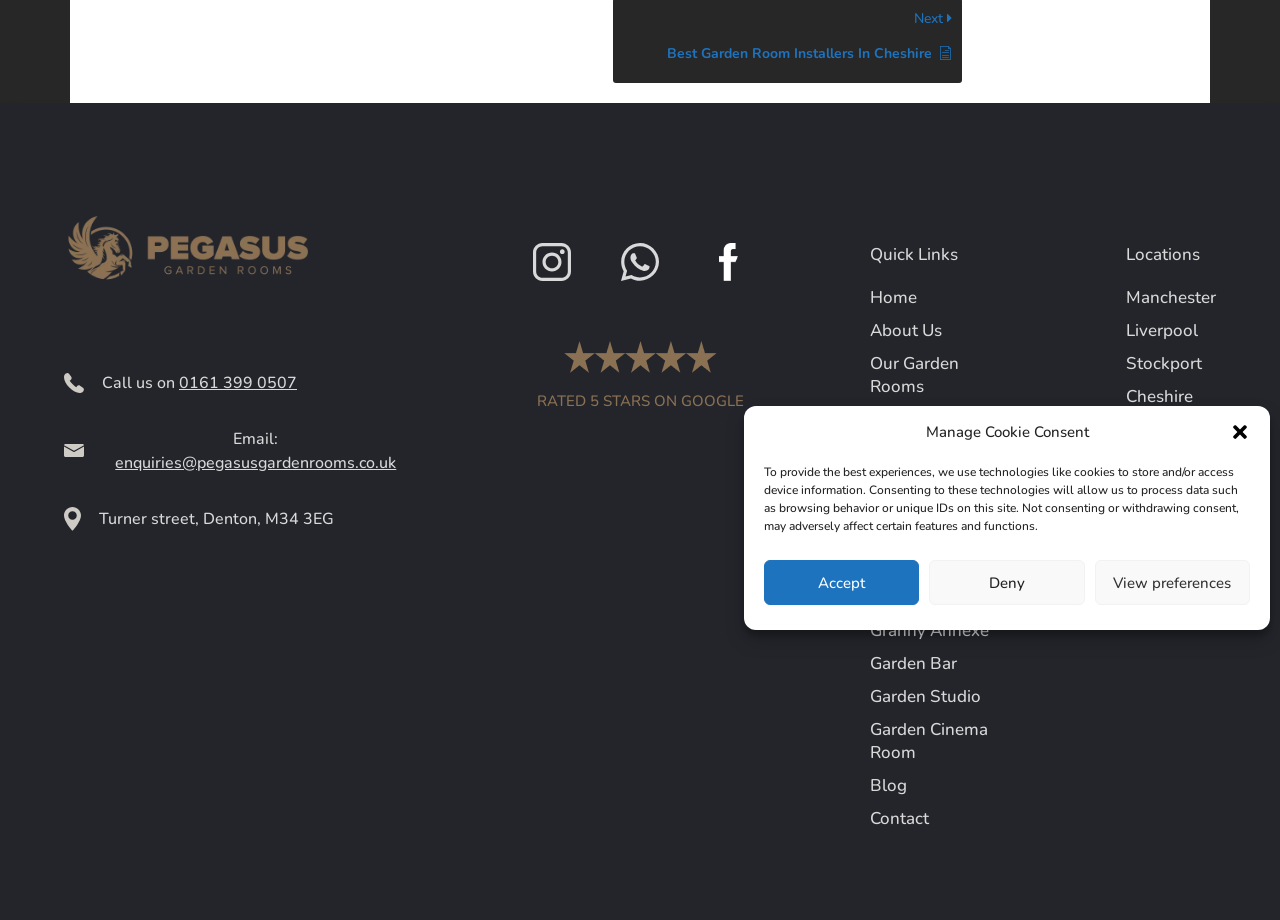Please determine the bounding box coordinates for the UI element described as: "Garden Cinema Room".

[0.68, 0.78, 0.786, 0.83]